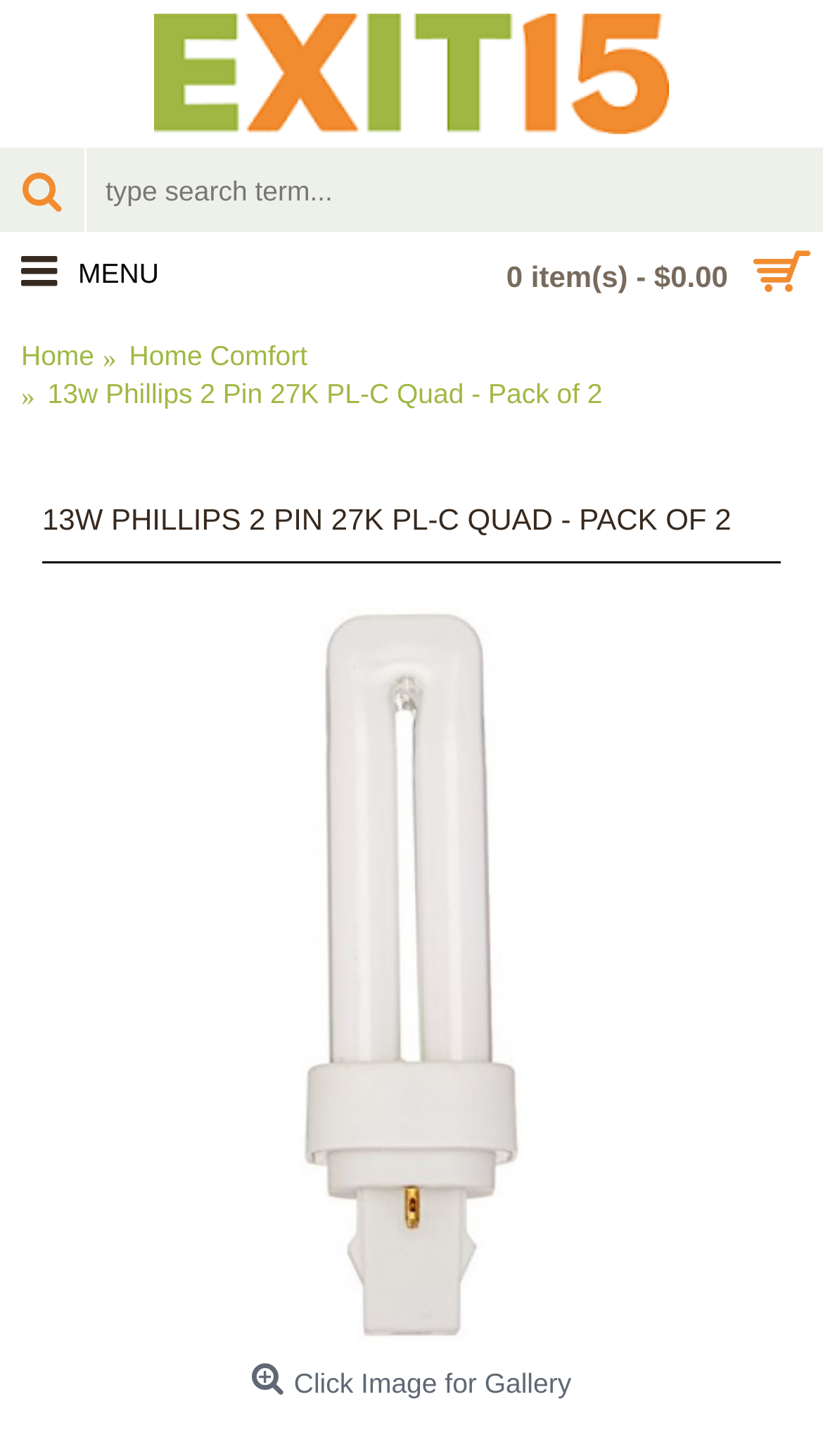Construct a comprehensive description capturing every detail on the webpage.

The webpage is about a product, specifically the 13w Phillips 2 Pin 27K PL-C Quad - Pack of 2, from the Brilliant Company. At the top, there is a navigation menu with links to "Exit 15 Corporation", "Home", "Home Comfort", and the product name. Below the navigation menu, there is a search bar with a magnifying glass icon and a placeholder text "type search term...". Next to the search bar, there is a button with a shopping cart icon and the text "0 item(s) - $0.00".

On the left side, there is a vertical menu with a "MENU" label. Below the navigation menu, the product name is displayed in a large font, followed by a product image that takes up most of the page. The product image is a clickable link that leads to a gallery. Above the product image, there is a link to the product name, and below the image, there is a text "Click Image for Gallery".